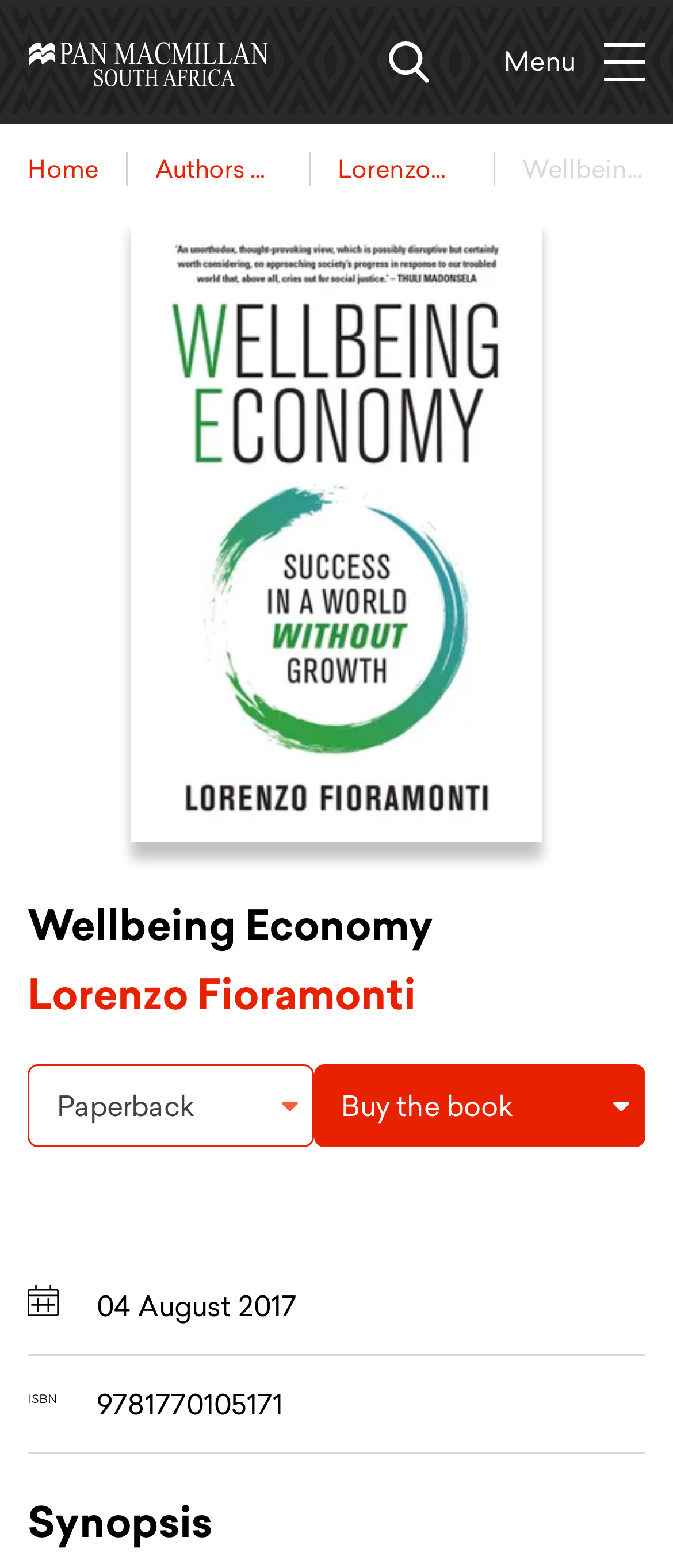What is the name of the book?
Kindly offer a detailed explanation using the data available in the image.

The name of the book can be found in the heading element with the text 'Wellbeing Economy' which is located at the top of the page, above the book cover image.